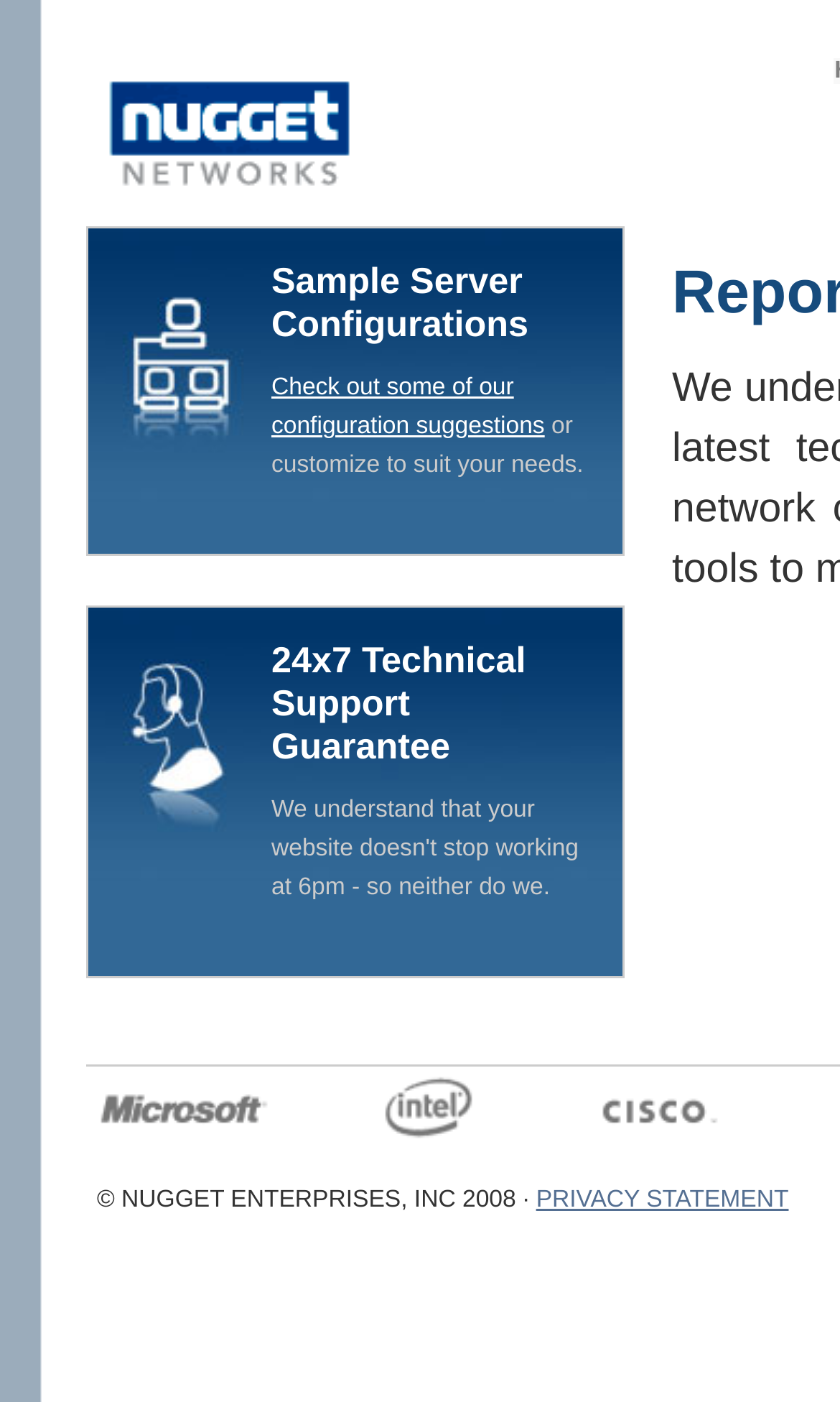Please examine the image and answer the question with a detailed explanation:
What is the guarantee offered by Nugget Networks?

The guarantee offered by Nugget Networks can be found in the heading element '24x7 Technical Support Guarantee', which indicates that the company provides technical support 24 hours a day, 7 days a week.